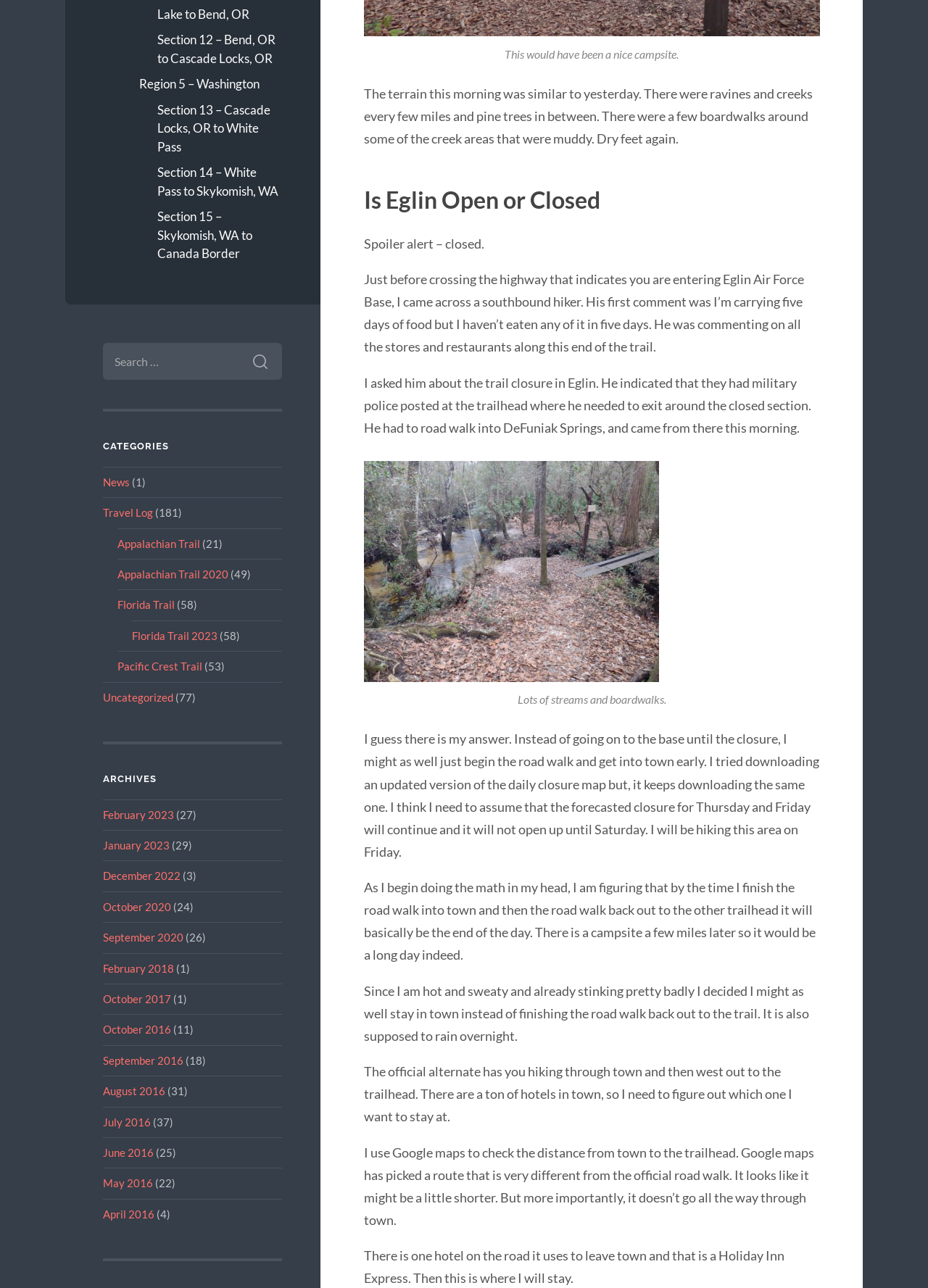Given the following UI element description: "parent_node: SEARCH FOR: value="Search"", find the bounding box coordinates in the webpage screenshot.

[0.257, 0.266, 0.304, 0.295]